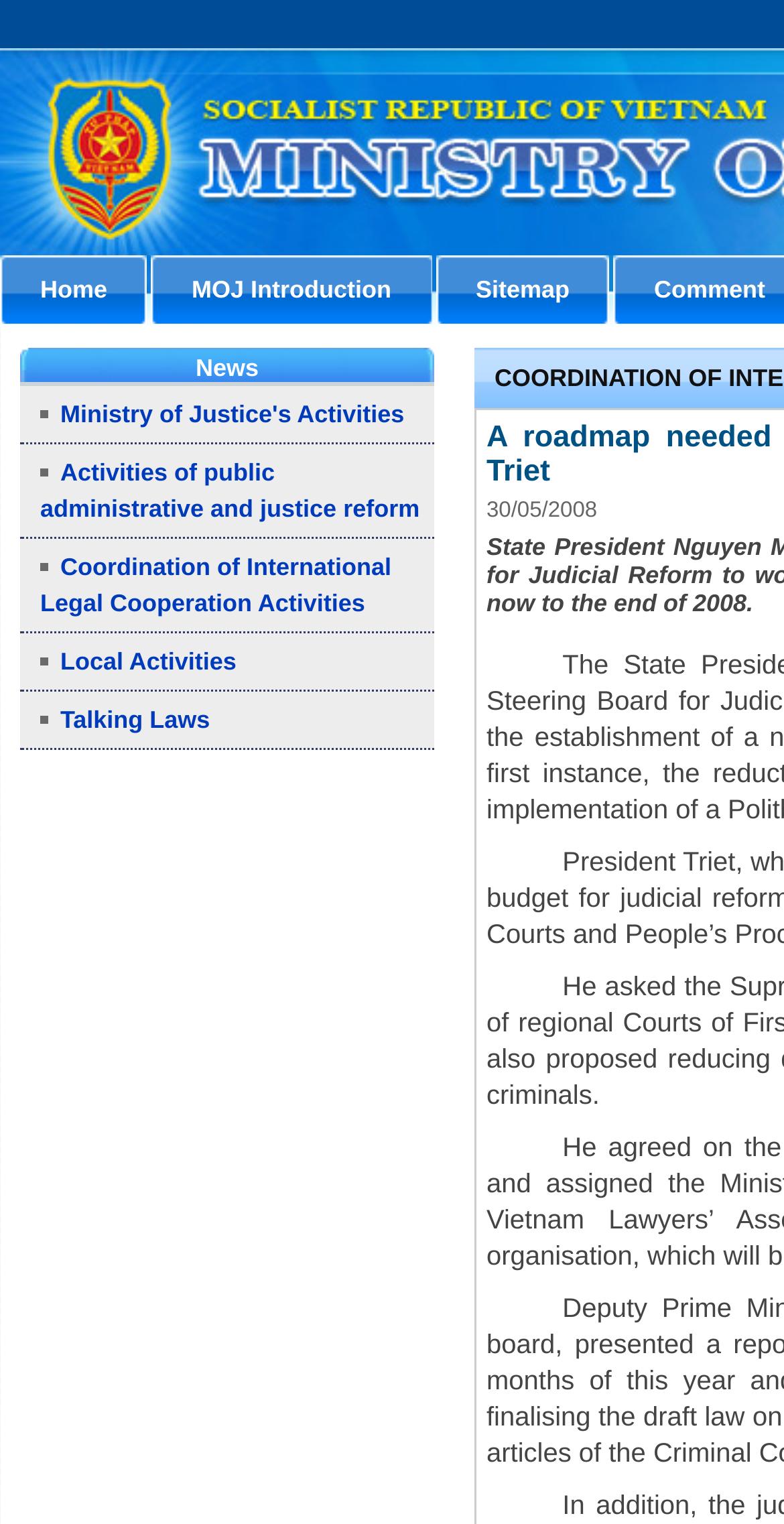Please find the bounding box coordinates (top-left x, top-left y, bottom-right x, bottom-right y) in the screenshot for the UI element described as follows: MOJ Introduction

[0.193, 0.168, 0.55, 0.212]